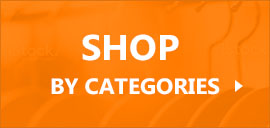What does the button invite users to do?
Using the information from the image, provide a comprehensive answer to the question.

The caption states that the button reads 'SHOP BY CATEGORIES' and invites users to explore various product categories, which implies that it facilitates browsing and navigation on the website.